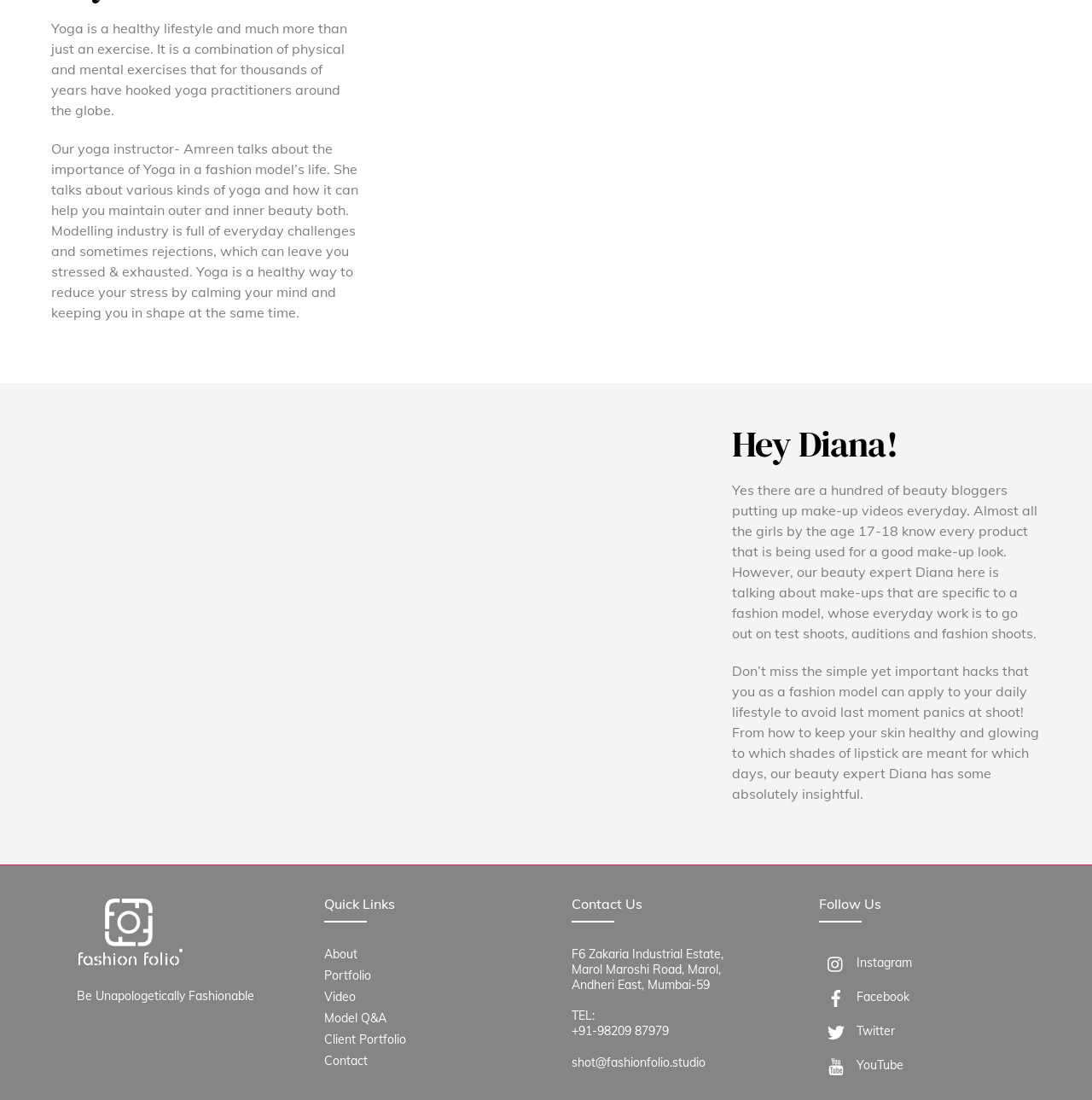What is the phone number mentioned in the webpage?
Please provide a detailed answer to the question.

The phone number mentioned in the webpage is '+91-98209 87979' which is listed under the 'Contact Us' section.